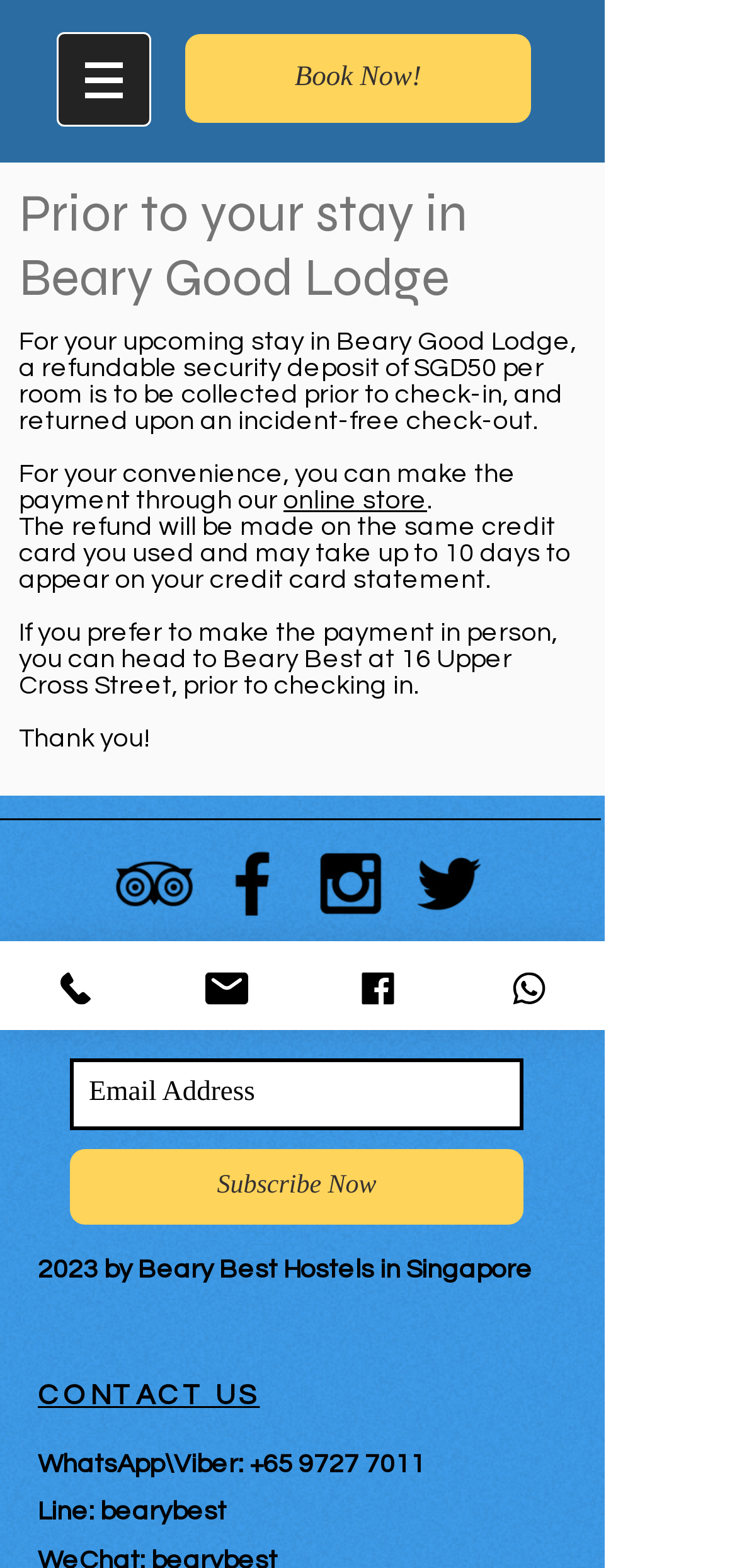Pinpoint the bounding box coordinates of the area that should be clicked to complete the following instruction: "Make payment through online store". The coordinates must be given as four float numbers between 0 and 1, i.e., [left, top, right, bottom].

[0.385, 0.311, 0.579, 0.328]